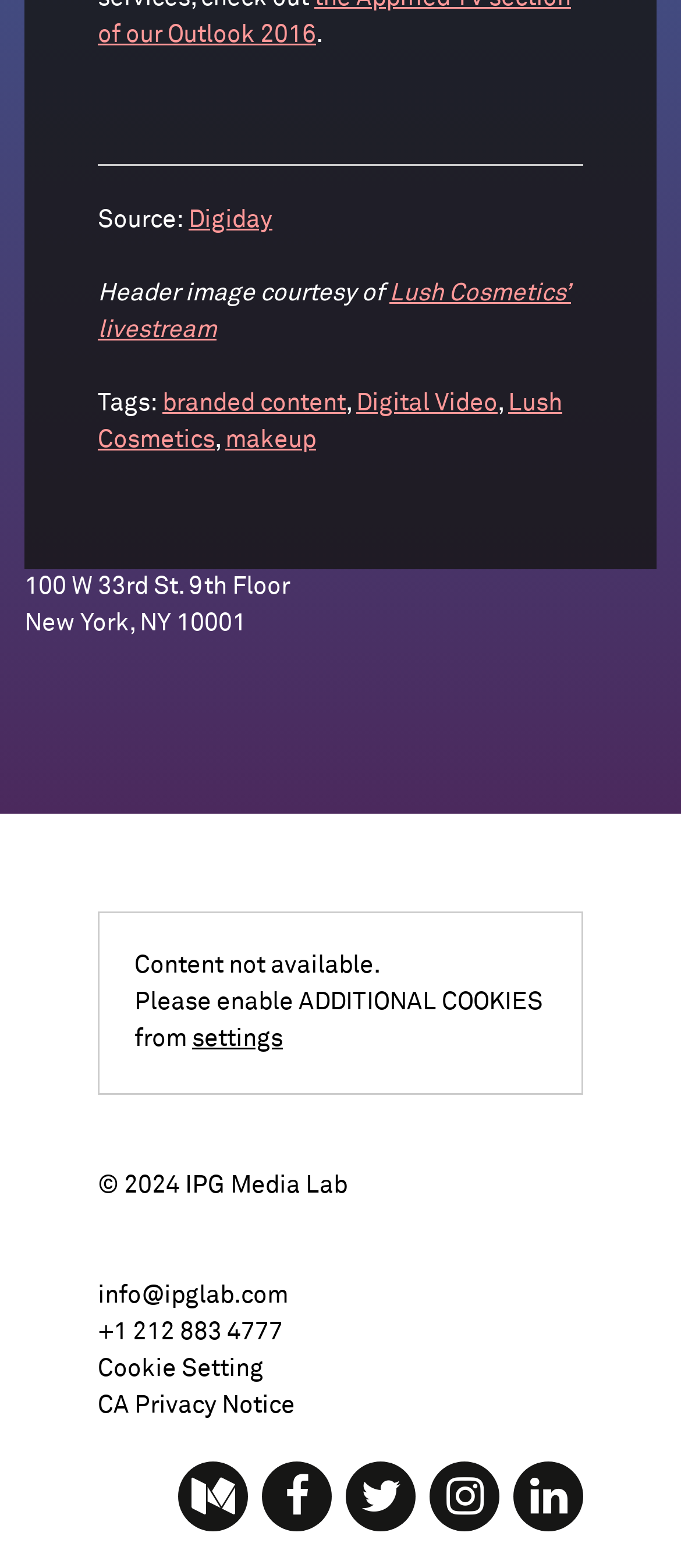What is the source of the article?
Using the information from the image, answer the question thoroughly.

The source of the article can be found in the top section of the webpage, where it says 'Source:' followed by a link to 'Digiday'.